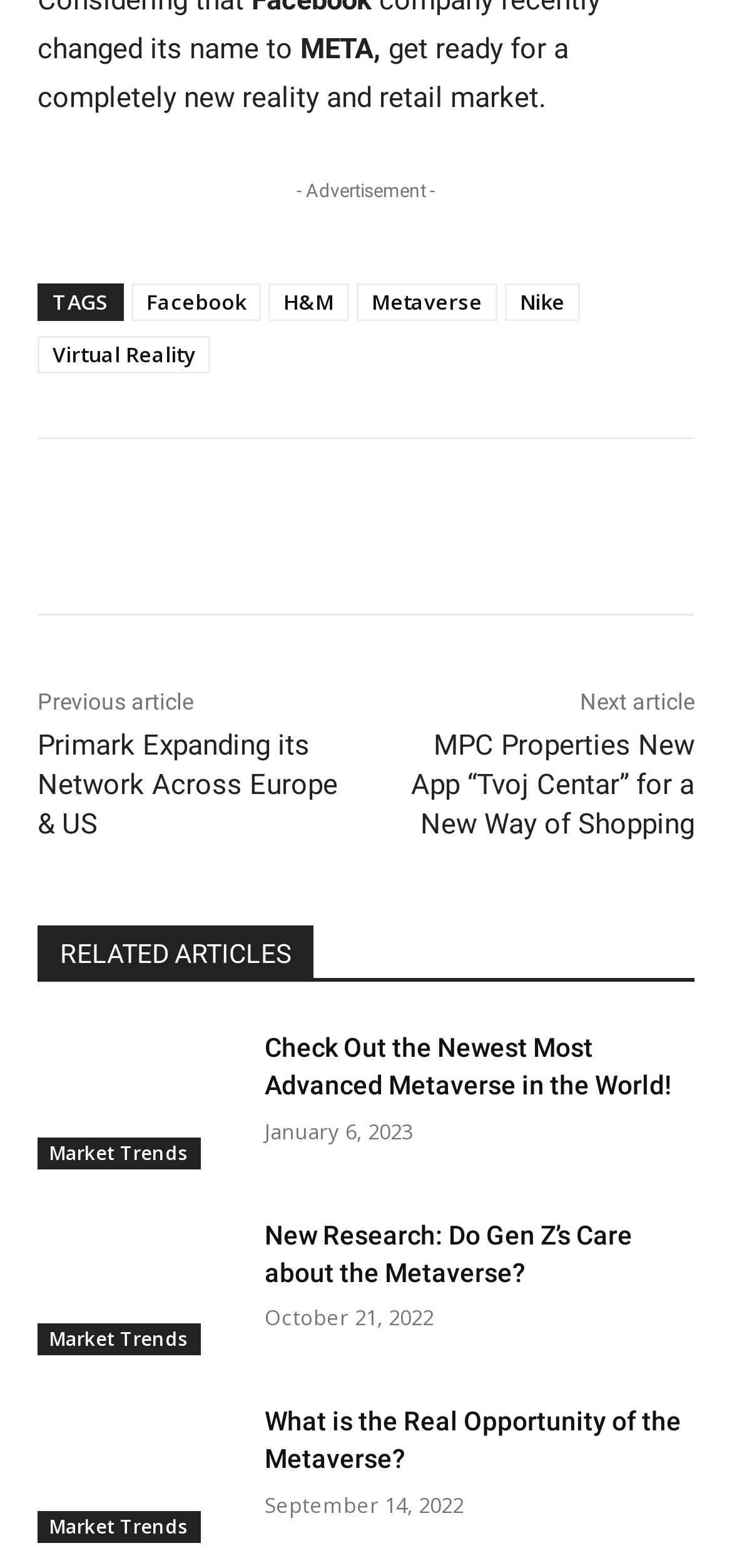Pinpoint the bounding box coordinates of the element that must be clicked to accomplish the following instruction: "Click on Facebook". The coordinates should be in the format of four float numbers between 0 and 1, i.e., [left, top, right, bottom].

[0.179, 0.181, 0.356, 0.205]